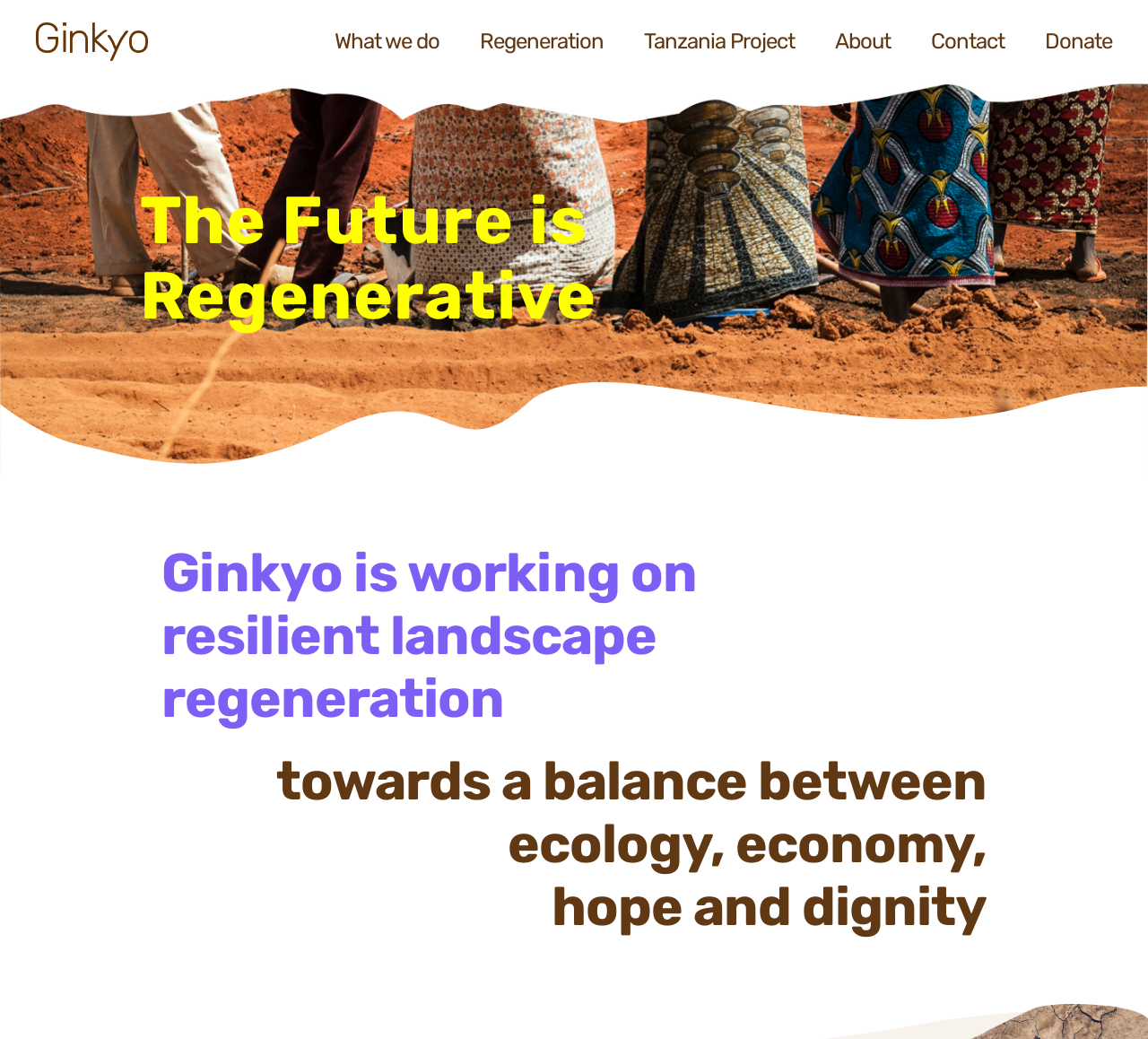Extract the main title from the webpage.

The Future is Regenerative